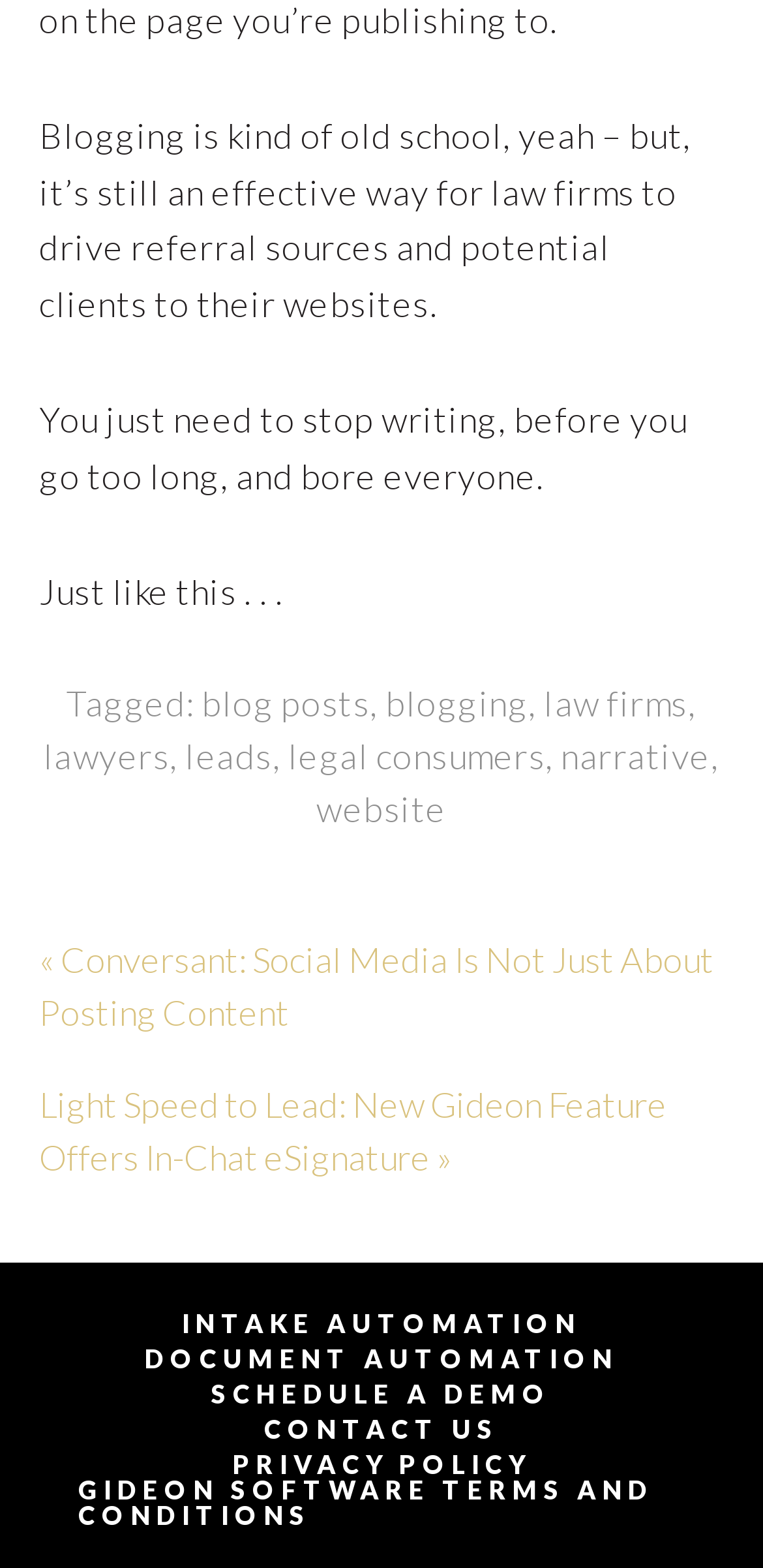Given the webpage screenshot, identify the bounding box of the UI element that matches this description: "parent_node: Search name="s"".

None